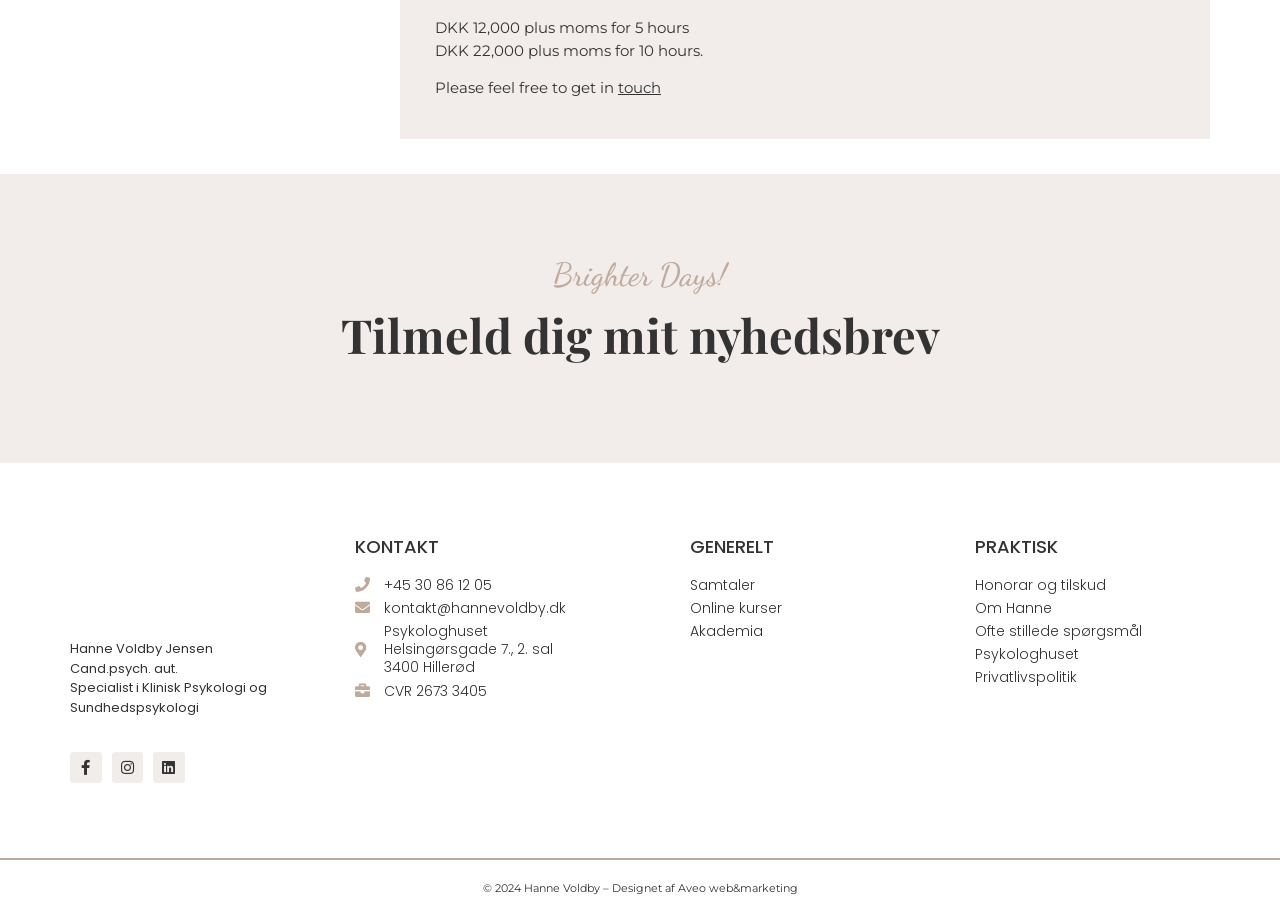What is the phone number to contact?
Provide a detailed answer to the question, using the image to inform your response.

The phone number to contact can be found in the link element '+45 30 86 12 05' located at [0.277, 0.628, 0.5, 0.648] coordinates.